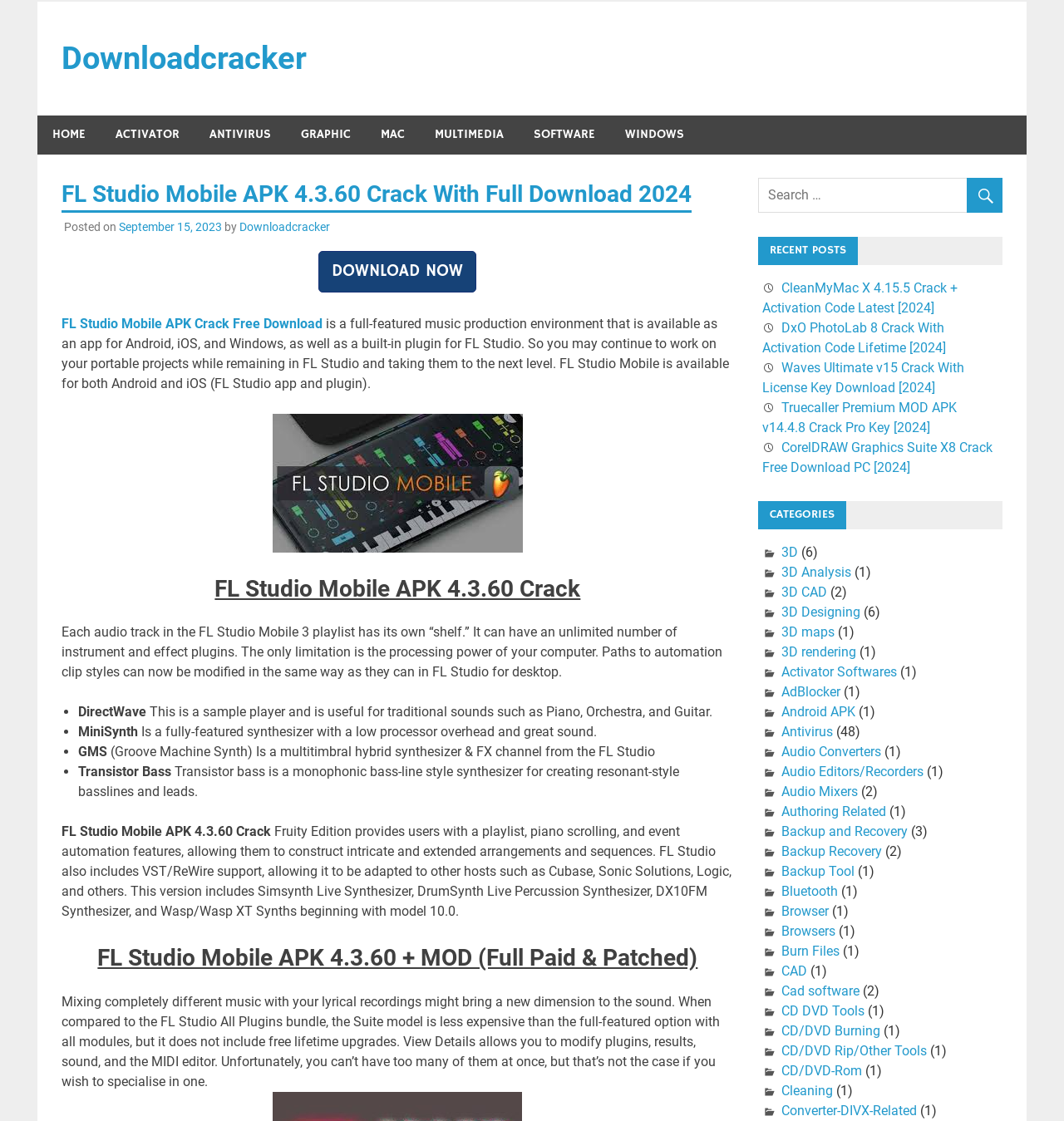Determine the bounding box coordinates for the area that needs to be clicked to fulfill this task: "Subscribe to the newsletter". The coordinates must be given as four float numbers between 0 and 1, i.e., [left, top, right, bottom].

None